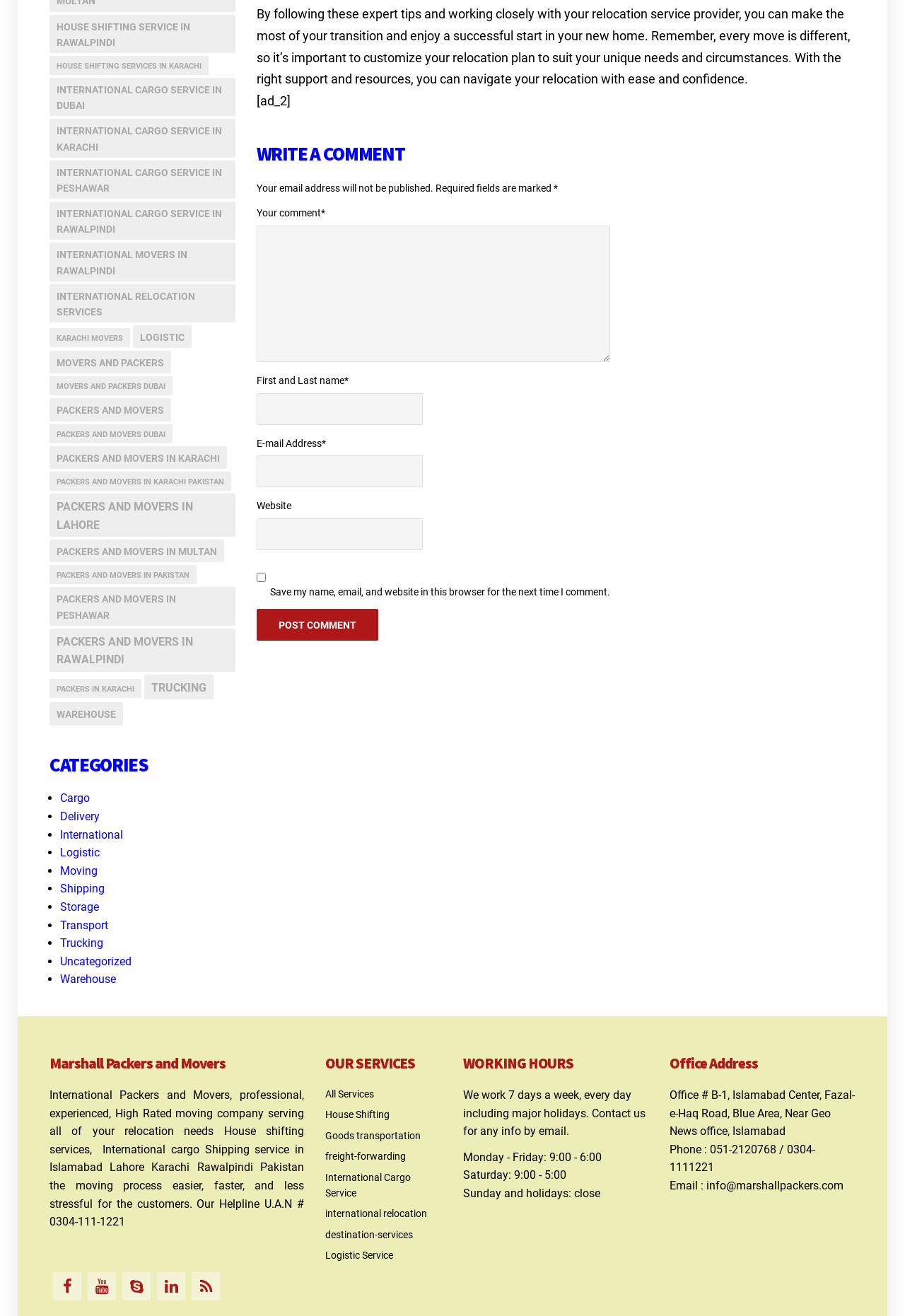Please find the bounding box coordinates of the element that needs to be clicked to perform the following instruction: "Click on the 'HOUSE SHIFTING SERVICE IN RAWALPINDI' link". The bounding box coordinates should be four float numbers between 0 and 1, represented as [left, top, right, bottom].

[0.055, 0.011, 0.26, 0.04]